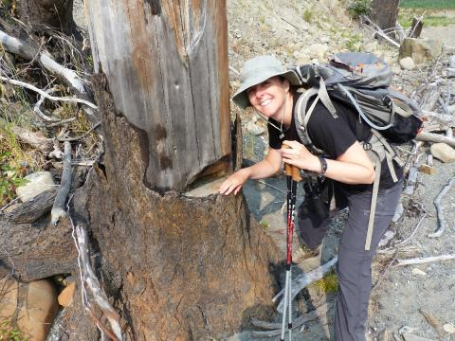Respond to the question below with a single word or phrase:
Where has Carolyn gathered experiences working with diverse students?

Olympic National Park